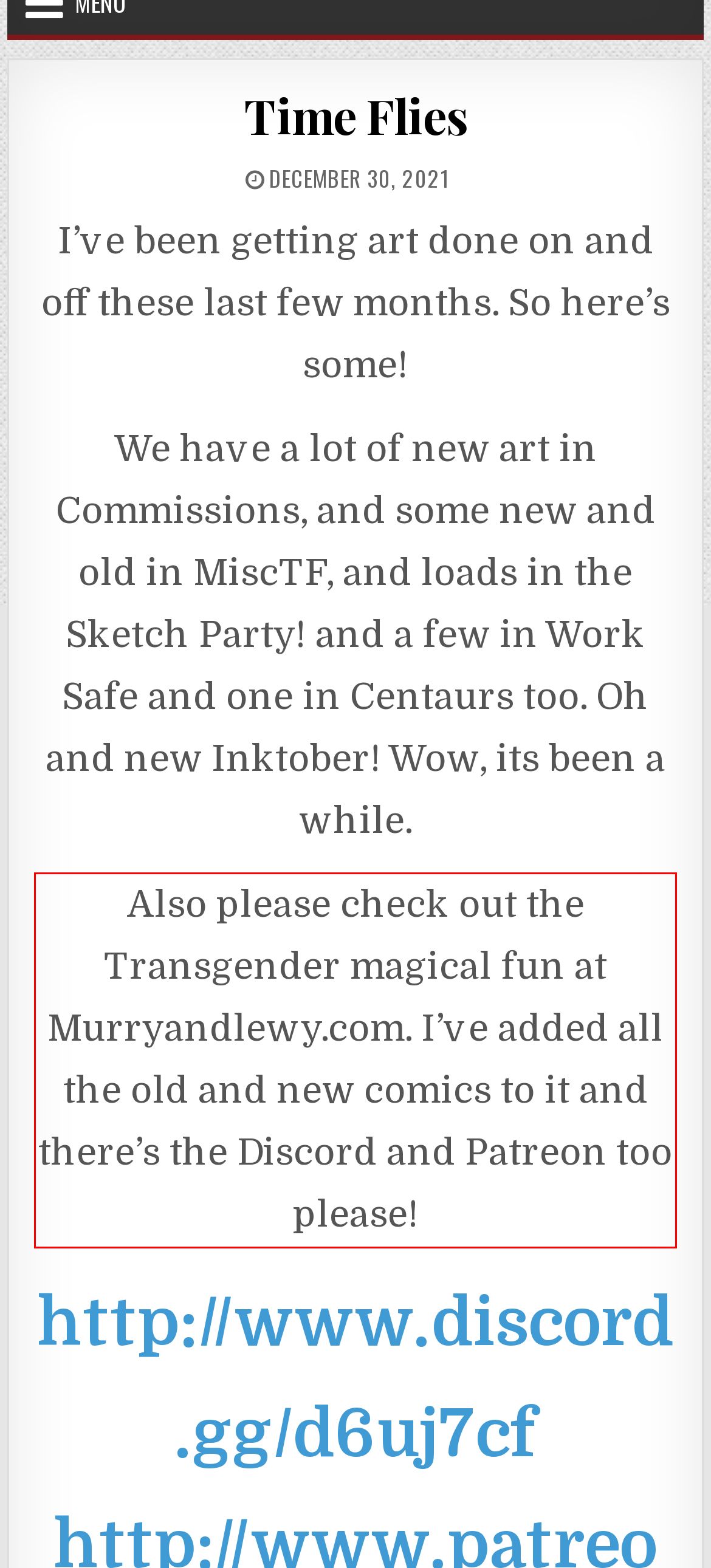The screenshot you have been given contains a UI element surrounded by a red rectangle. Use OCR to read and extract the text inside this red rectangle.

Also please check out the Transgender magical fun at Murryandlewy.com. I’ve added all the old and new comics to it and there’s the Discord and Patreon too please!